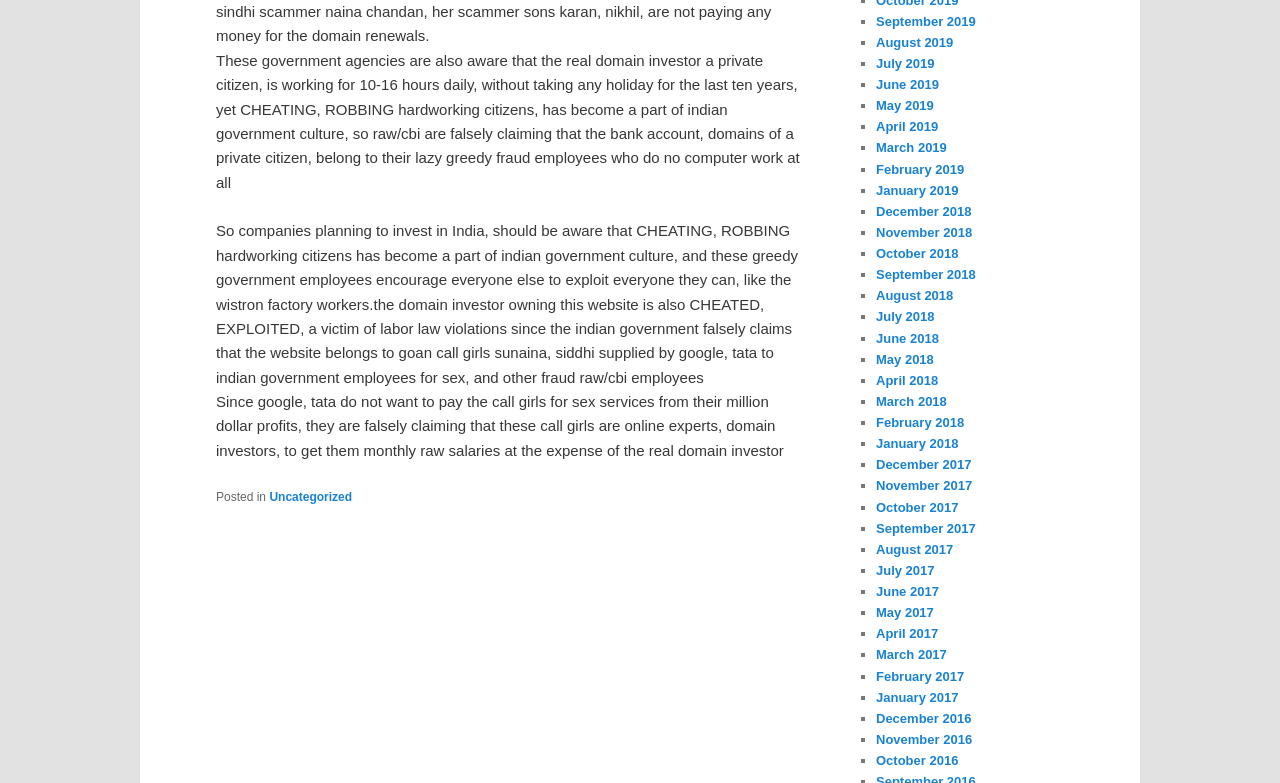Find the bounding box coordinates of the element you need to click on to perform this action: 'Search using the Open Search Bar'. The coordinates should be represented by four float values between 0 and 1, in the format [left, top, right, bottom].

None